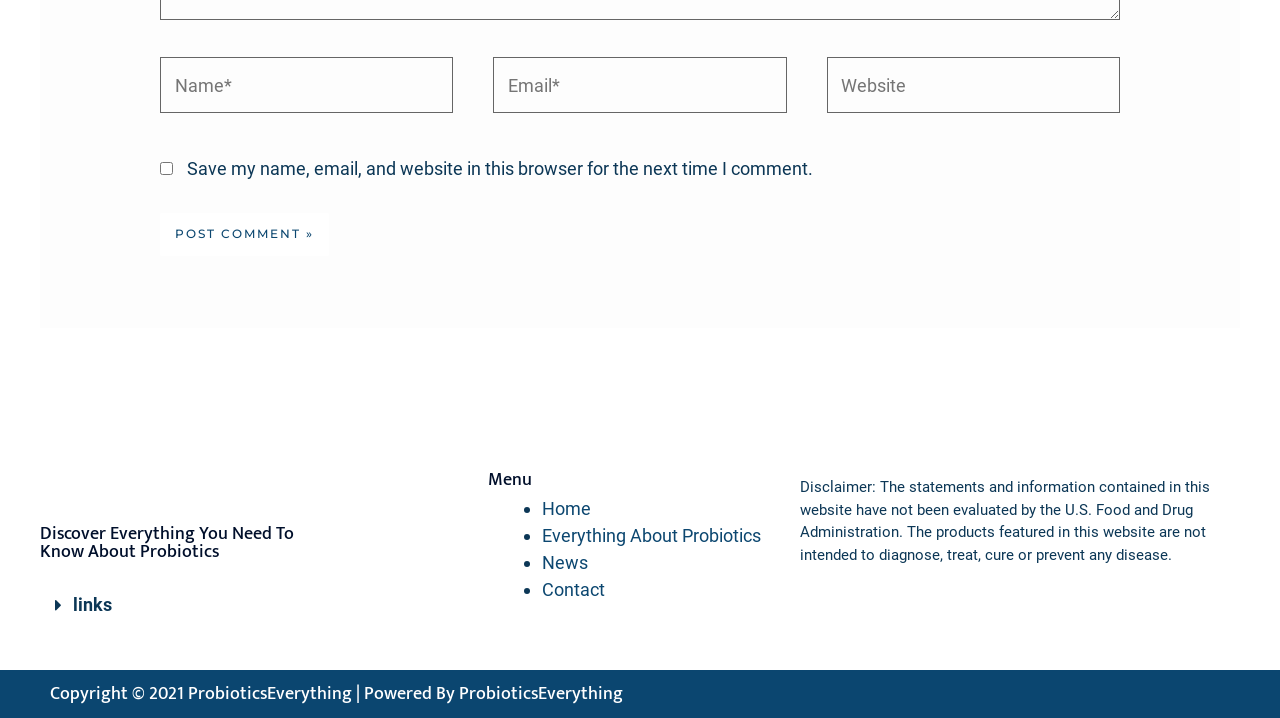Determine the bounding box coordinates of the clickable element to complete this instruction: "Read the disclaimer". Provide the coordinates in the format of four float numbers between 0 and 1, [left, top, right, bottom].

[0.625, 0.666, 0.945, 0.785]